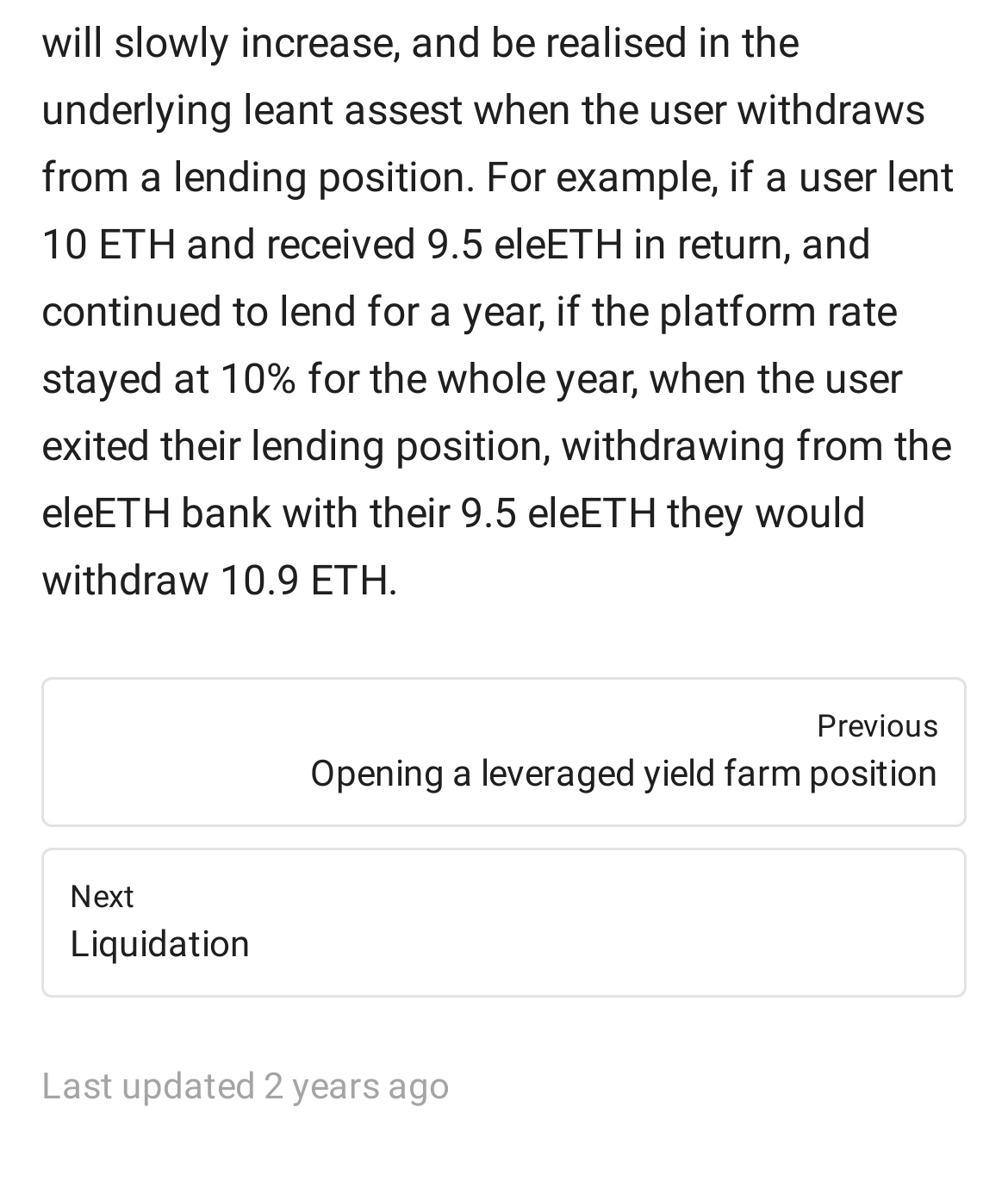For the element described, predict the bounding box coordinates as (top-left x, top-left y, bottom-right x, bottom-right y). All values should be between 0 and 1. Element description: NextLiquidation

[0.041, 0.71, 0.959, 0.835]